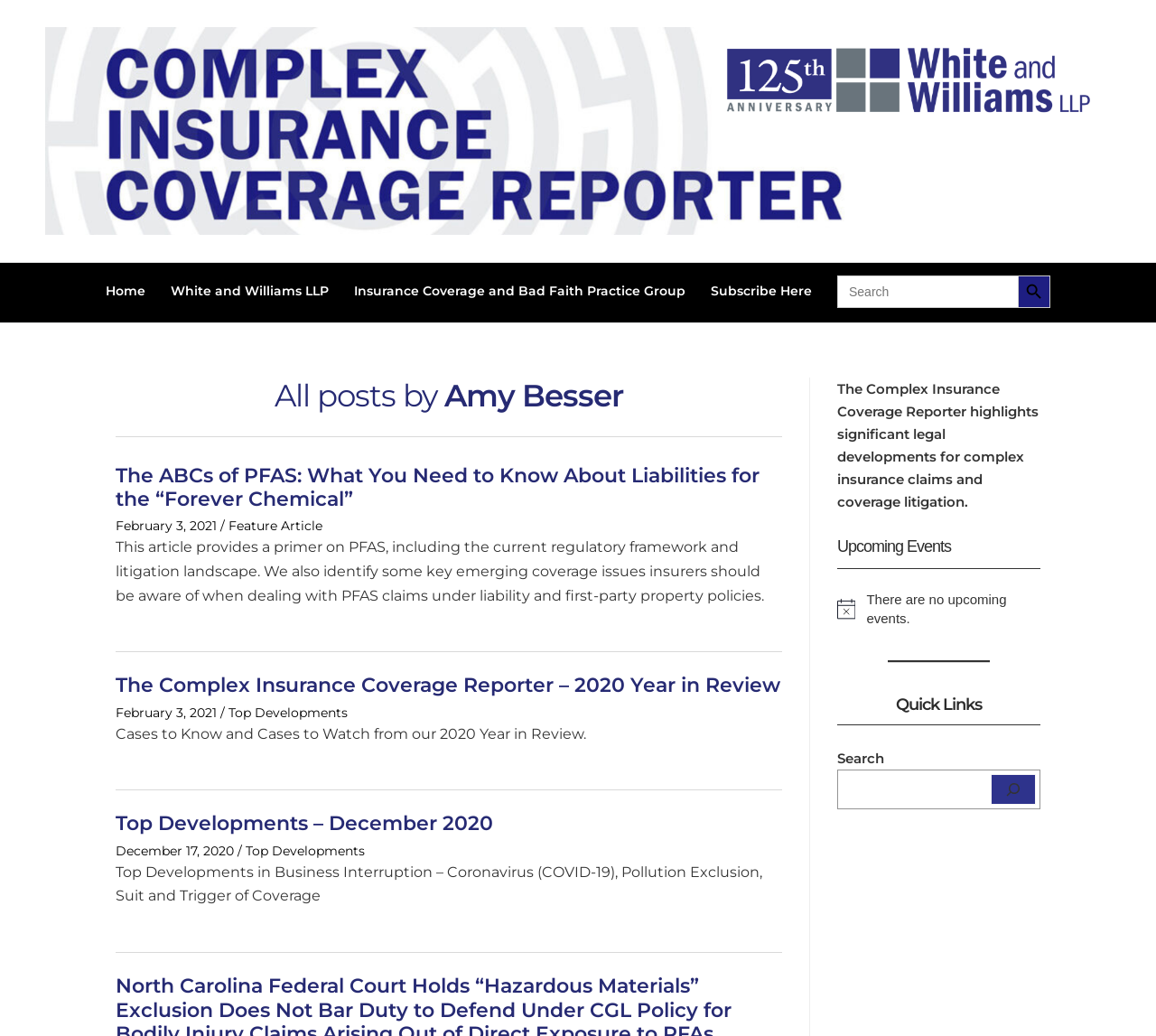Give a one-word or short phrase answer to this question: 
What is the name of the website?

The Complex Insurance Coverage Reporter